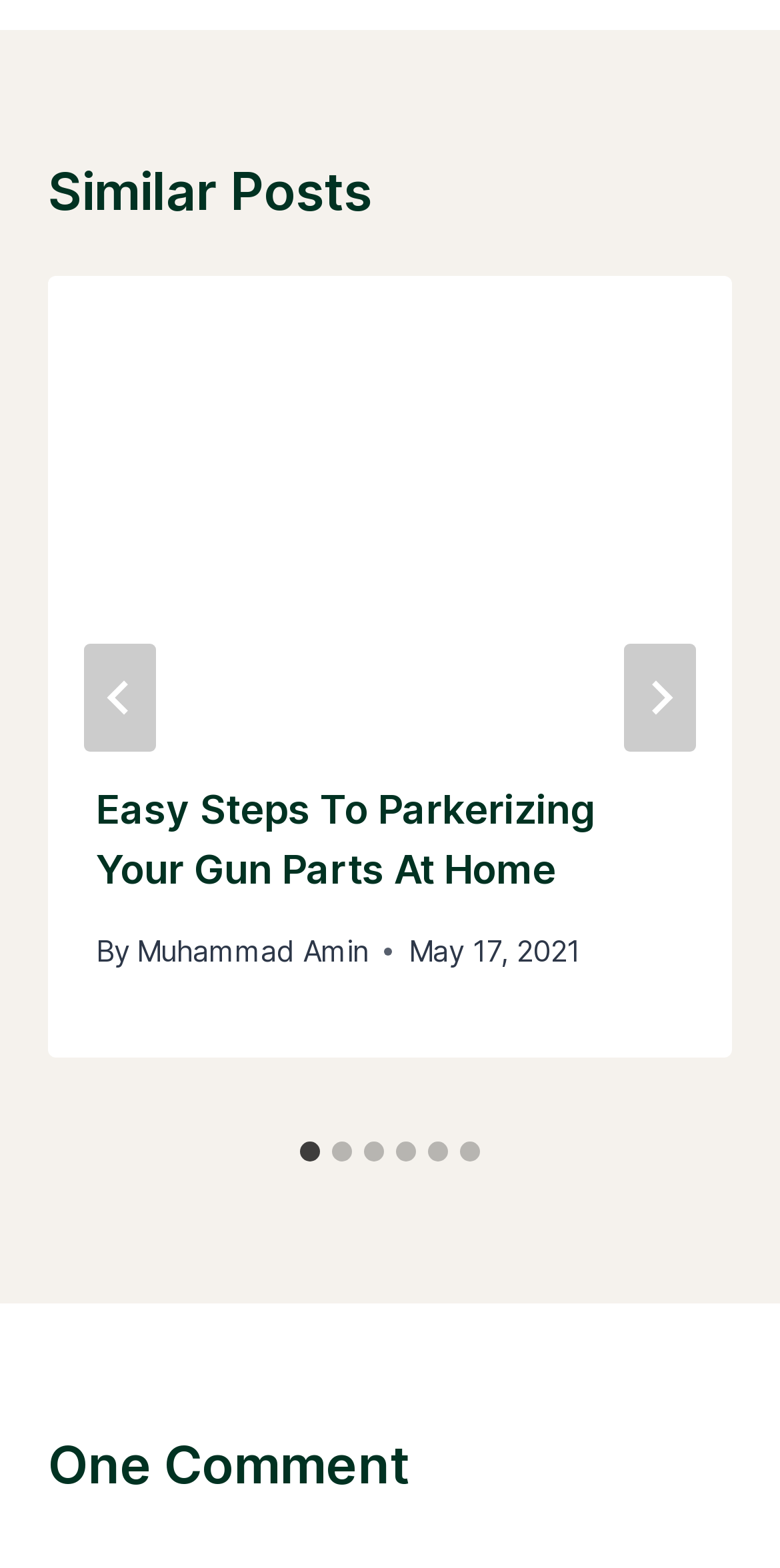Please pinpoint the bounding box coordinates for the region I should click to adhere to this instruction: "Click the 'Menu' button".

None